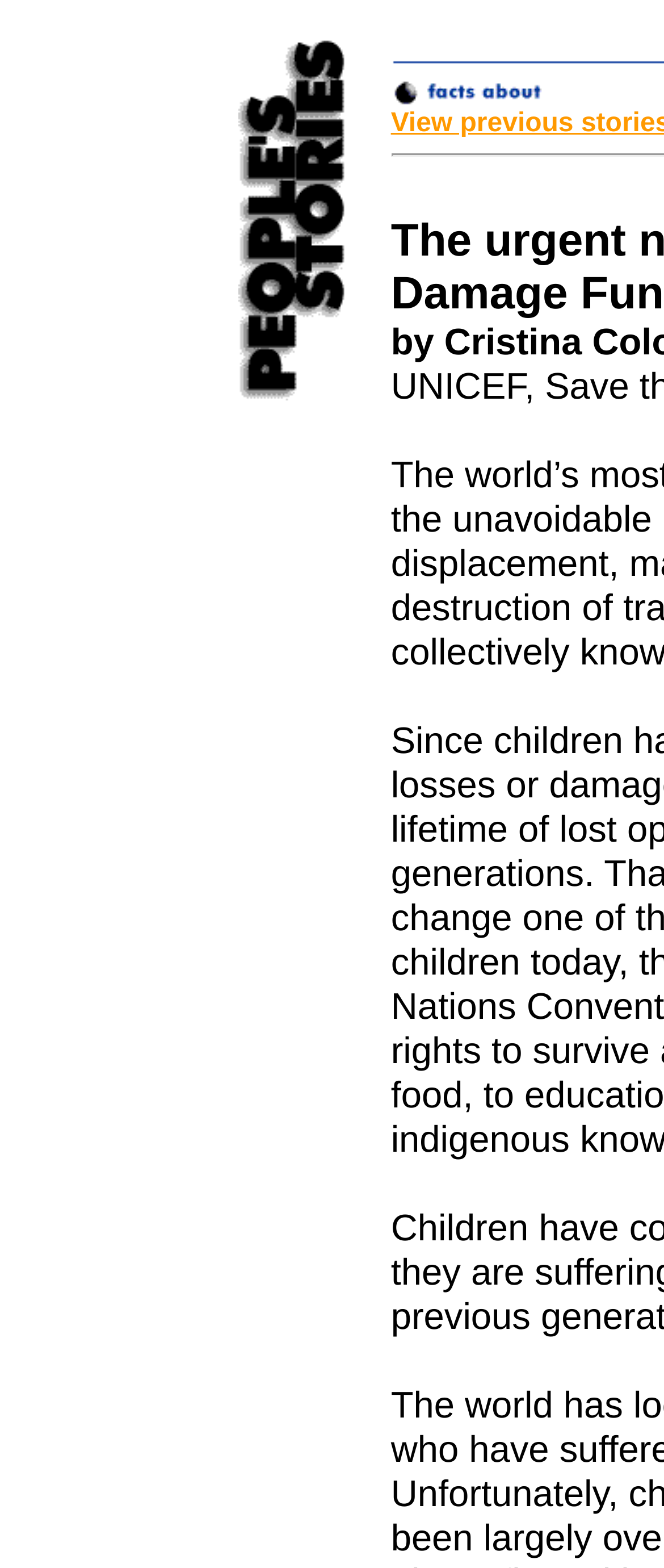Please give a short response to the question using one word or a phrase:
What is the purpose of the image next to the first link?

Decoration or icon